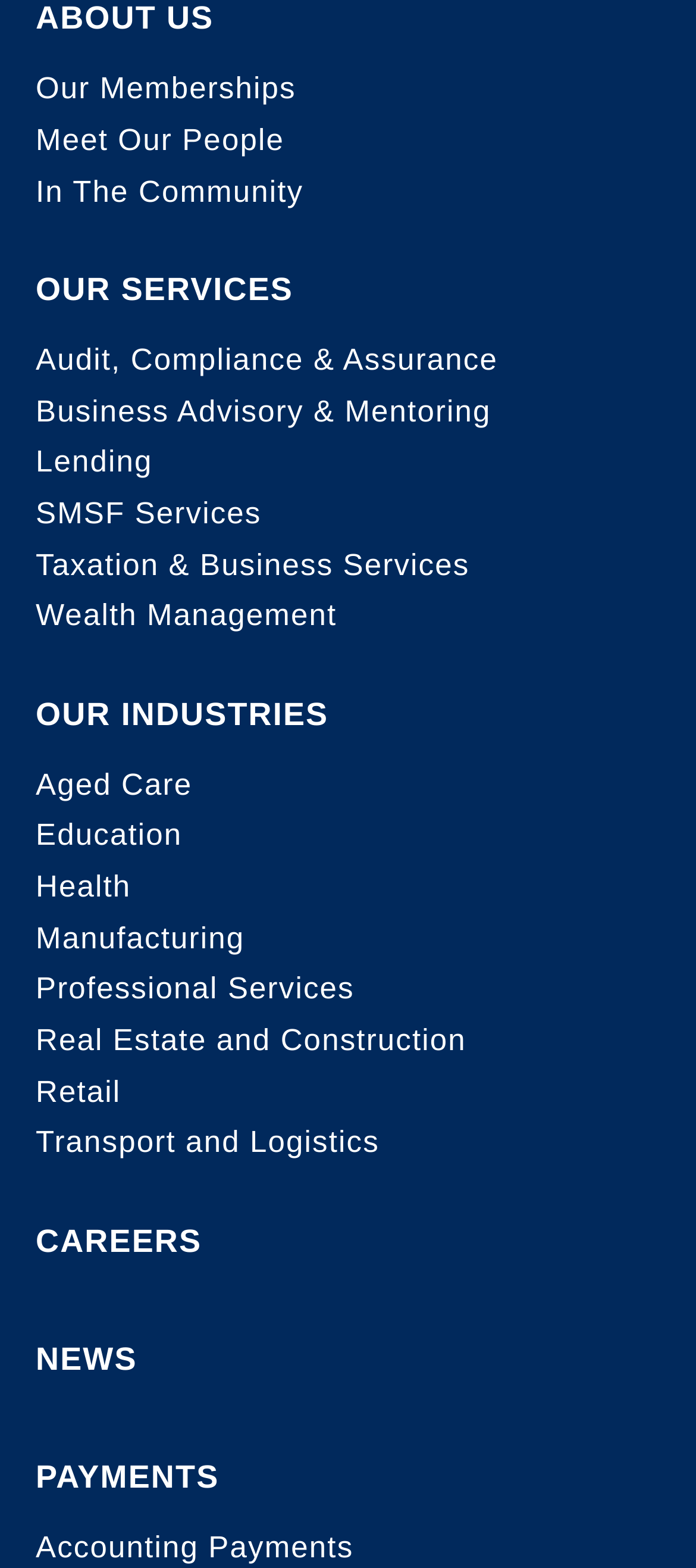Show the bounding box coordinates for the element that needs to be clicked to execute the following instruction: "Check NEWS". Provide the coordinates in the form of four float numbers between 0 and 1, i.e., [left, top, right, bottom].

[0.051, 0.854, 0.91, 0.899]